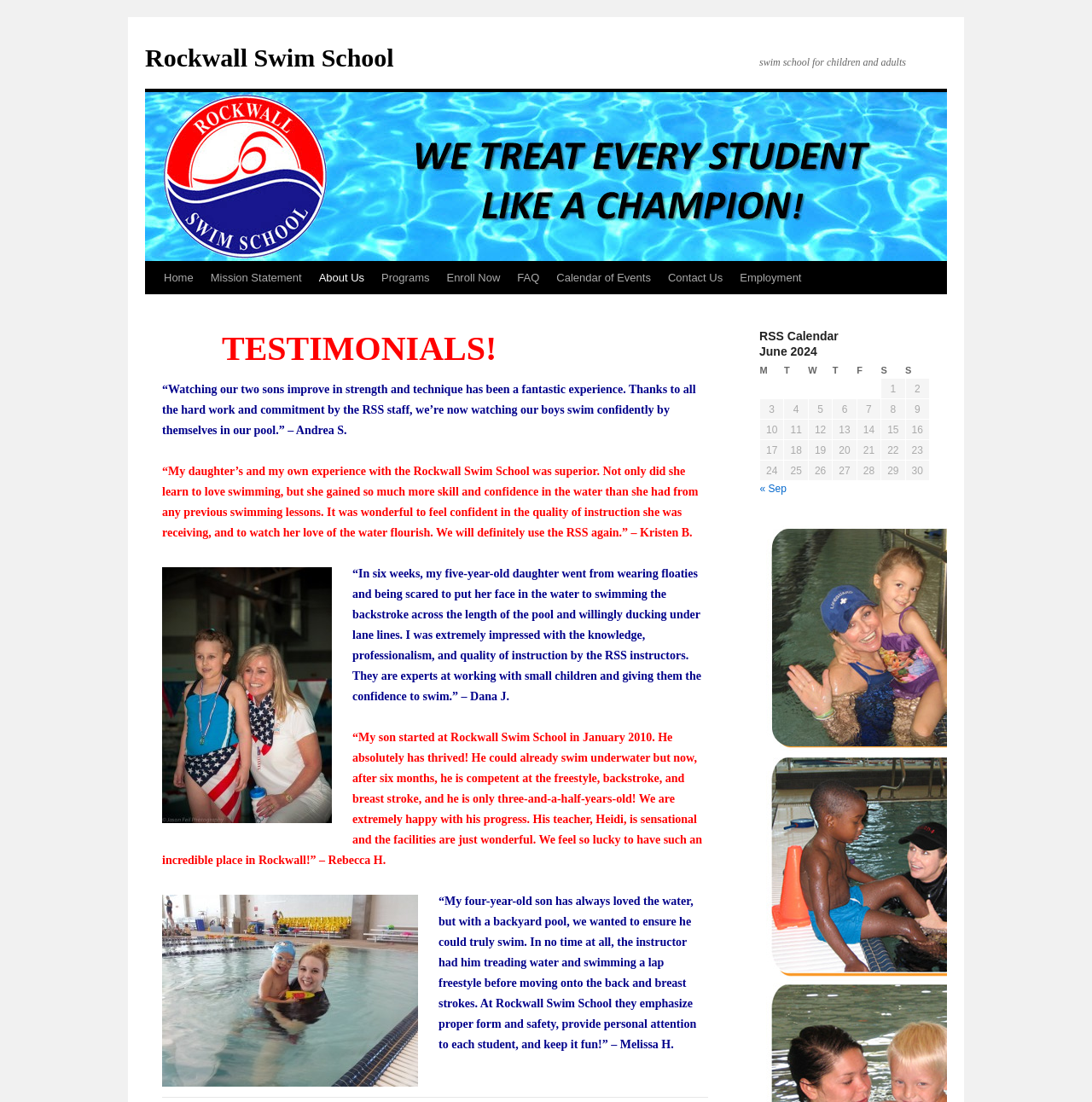How many testimonials are displayed on the webpage?
Answer the question based on the image using a single word or a brief phrase.

4